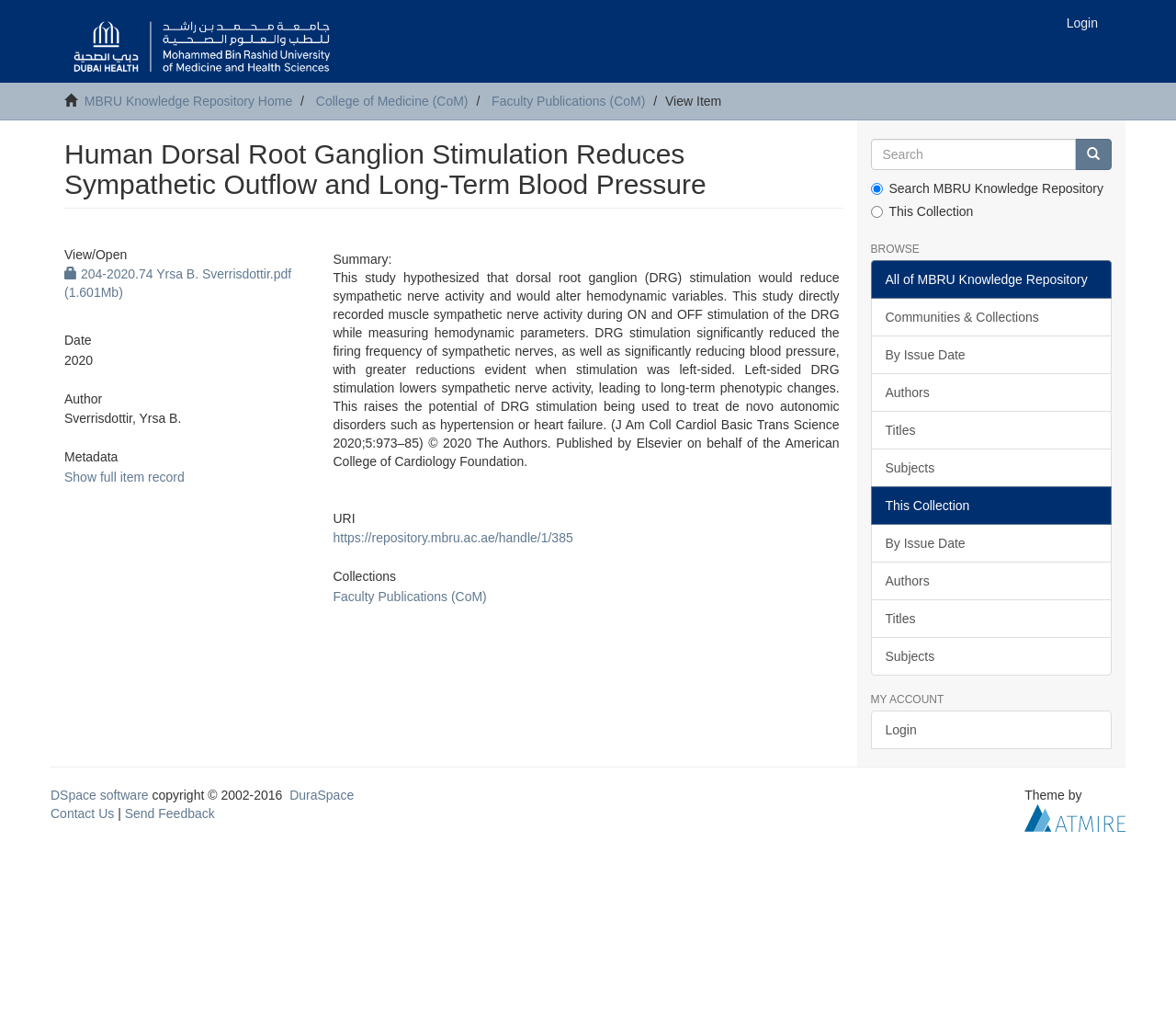What is the file size of the PDF?
Answer the question based on the image using a single word or a brief phrase.

1.601Mb